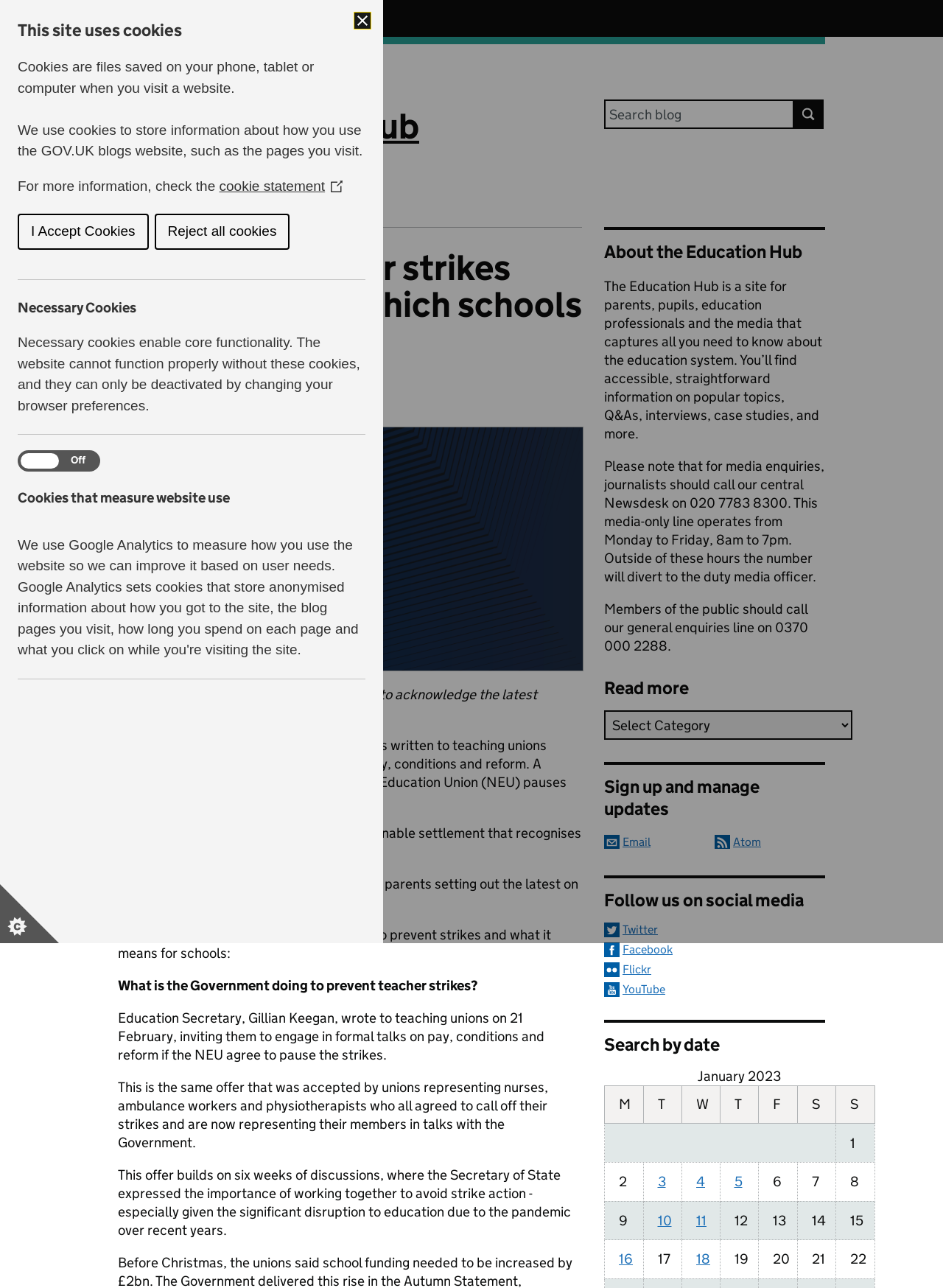Please determine the bounding box coordinates for the element that should be clicked to follow these instructions: "Search by date".

[0.641, 0.803, 0.875, 0.82]